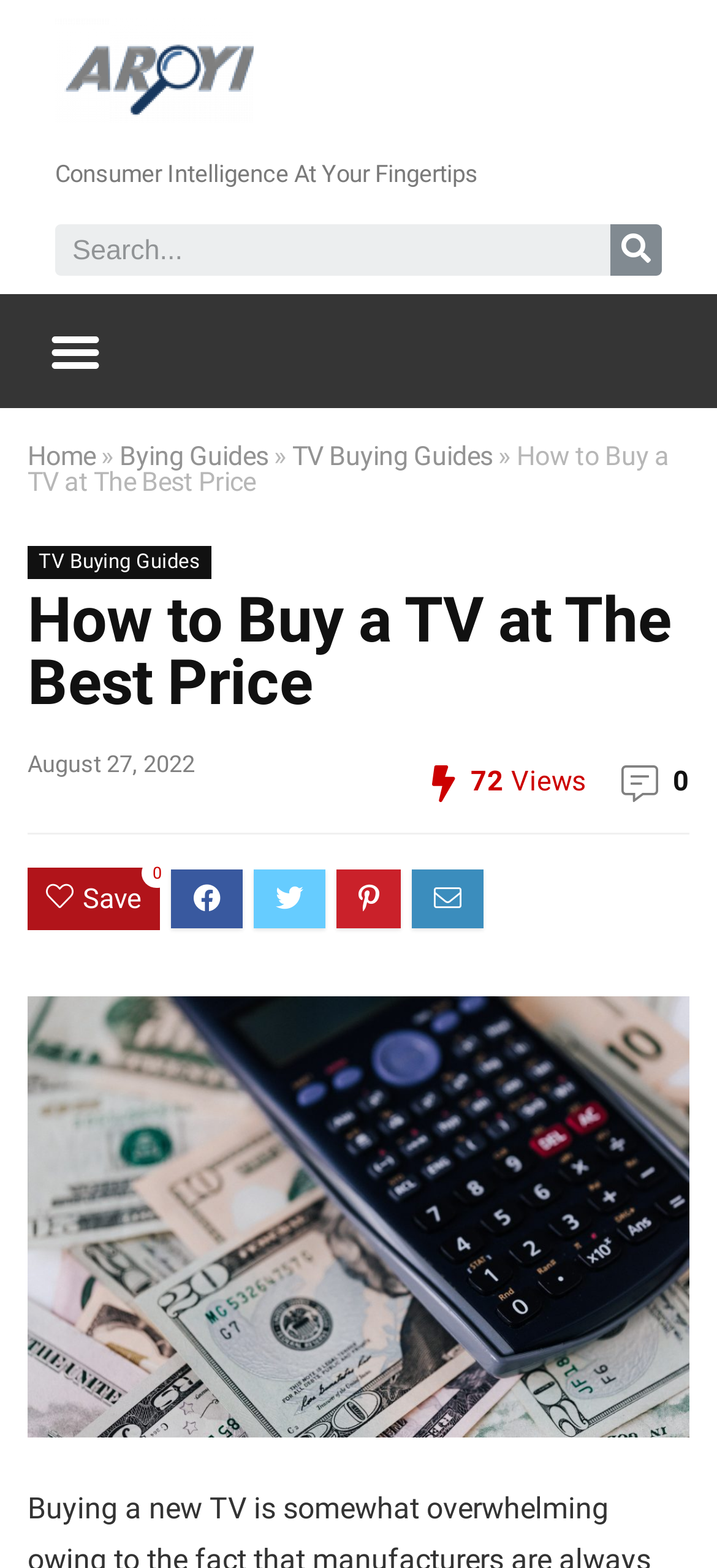Show the bounding box coordinates of the element that should be clicked to complete the task: "Toggle the menu".

[0.051, 0.199, 0.159, 0.249]